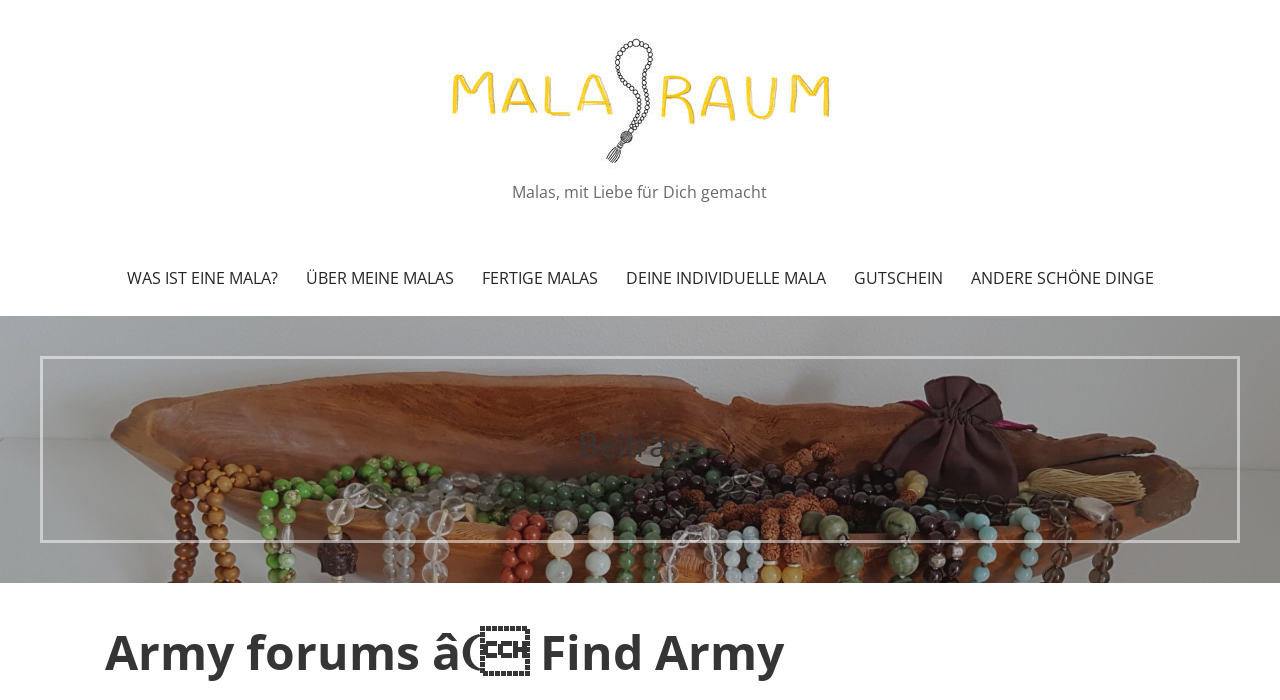Look at the image and write a detailed answer to the question: 
What is the language of the text 'Malas, mit Liebe für Dich gemacht'?

The text 'Malas, mit Liebe für Dich gemacht' appears to be a German phrase, suggesting that the website may have content in German or cater to a German-speaking audience.